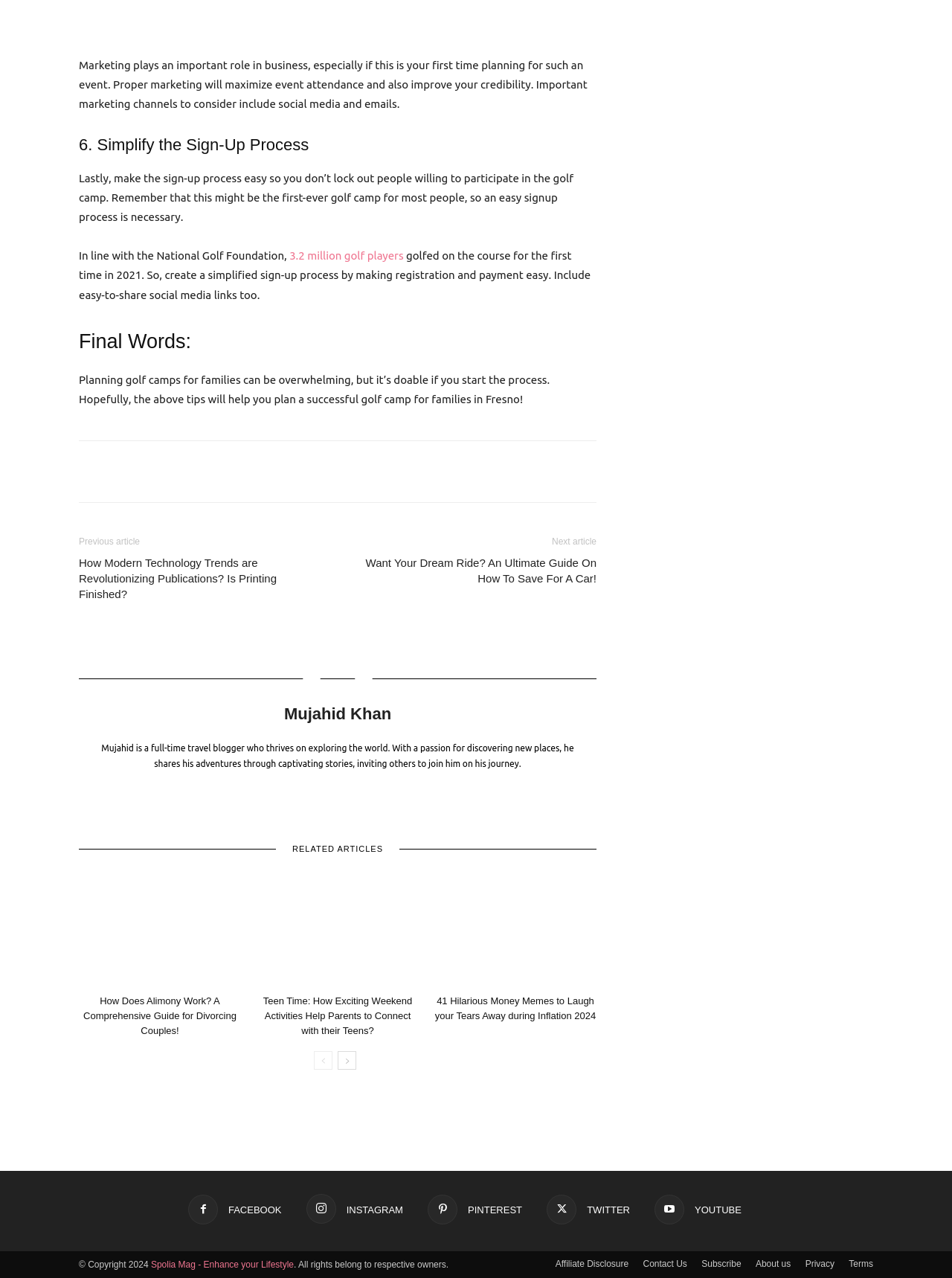Please identify the bounding box coordinates of the element's region that needs to be clicked to fulfill the following instruction: "Go to the previous page by clicking on the 'prev-page' link". The bounding box coordinates should consist of four float numbers between 0 and 1, i.e., [left, top, right, bottom].

[0.33, 0.822, 0.349, 0.837]